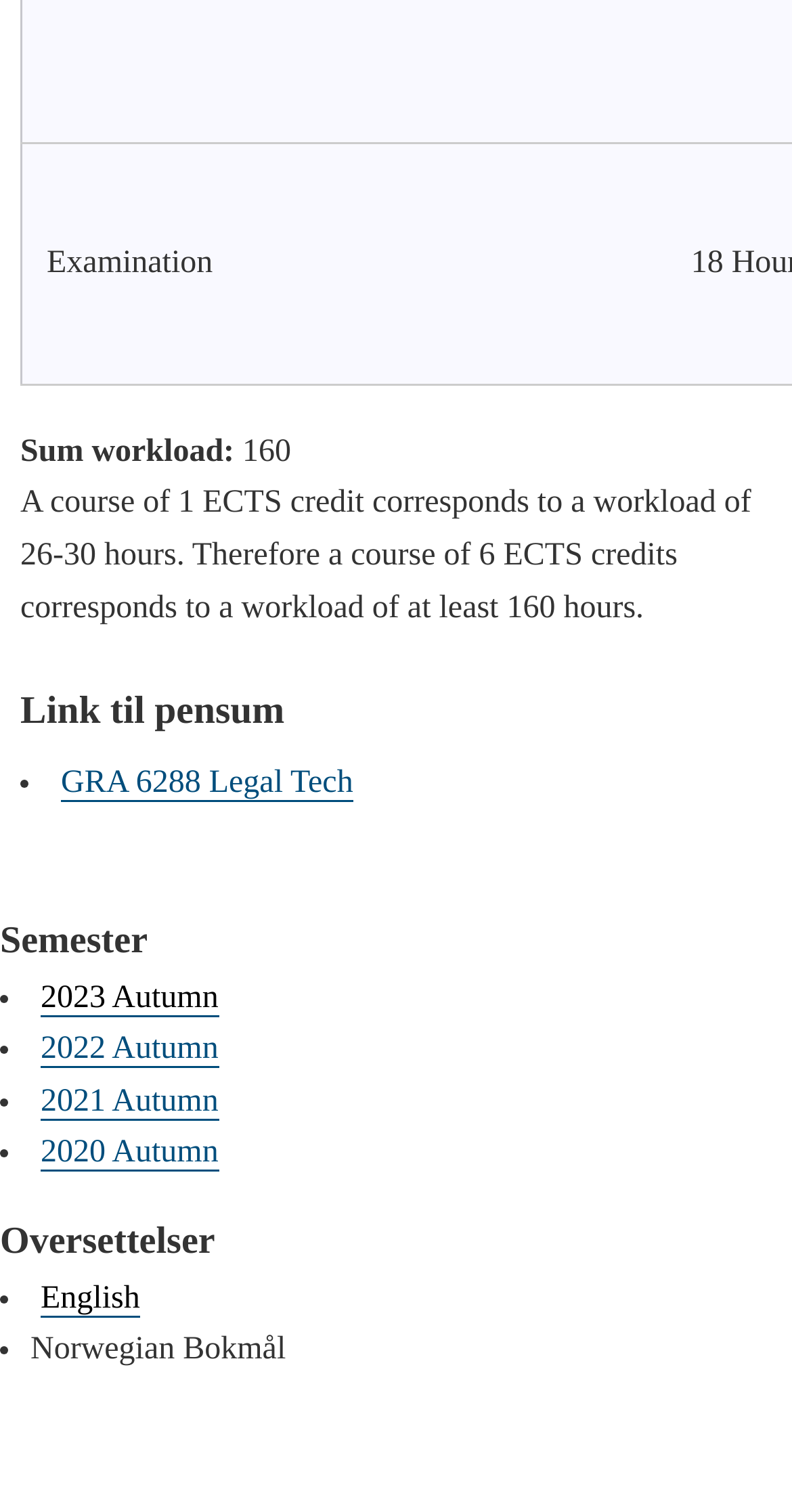Identify the bounding box coordinates for the UI element described as: "GRA 6288 Legal Tech".

[0.077, 0.506, 0.446, 0.53]